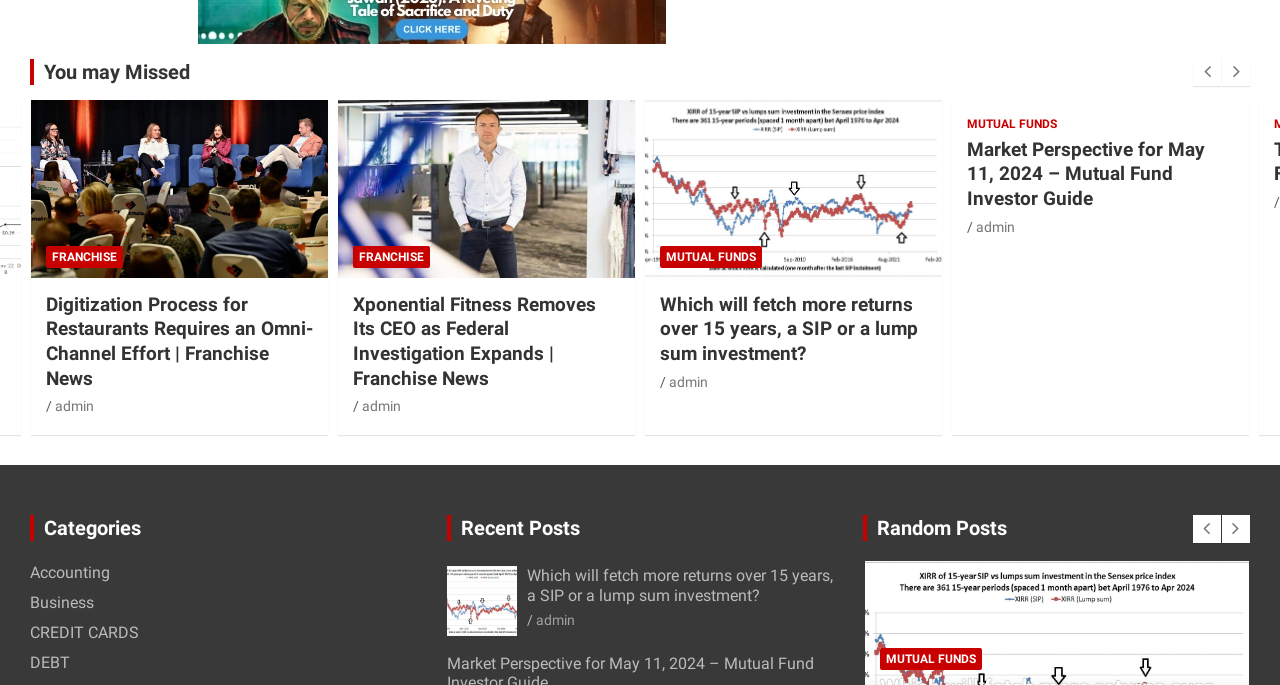Answer the question using only one word or a concise phrase: How many 'admin' links are there on the webpage?

4